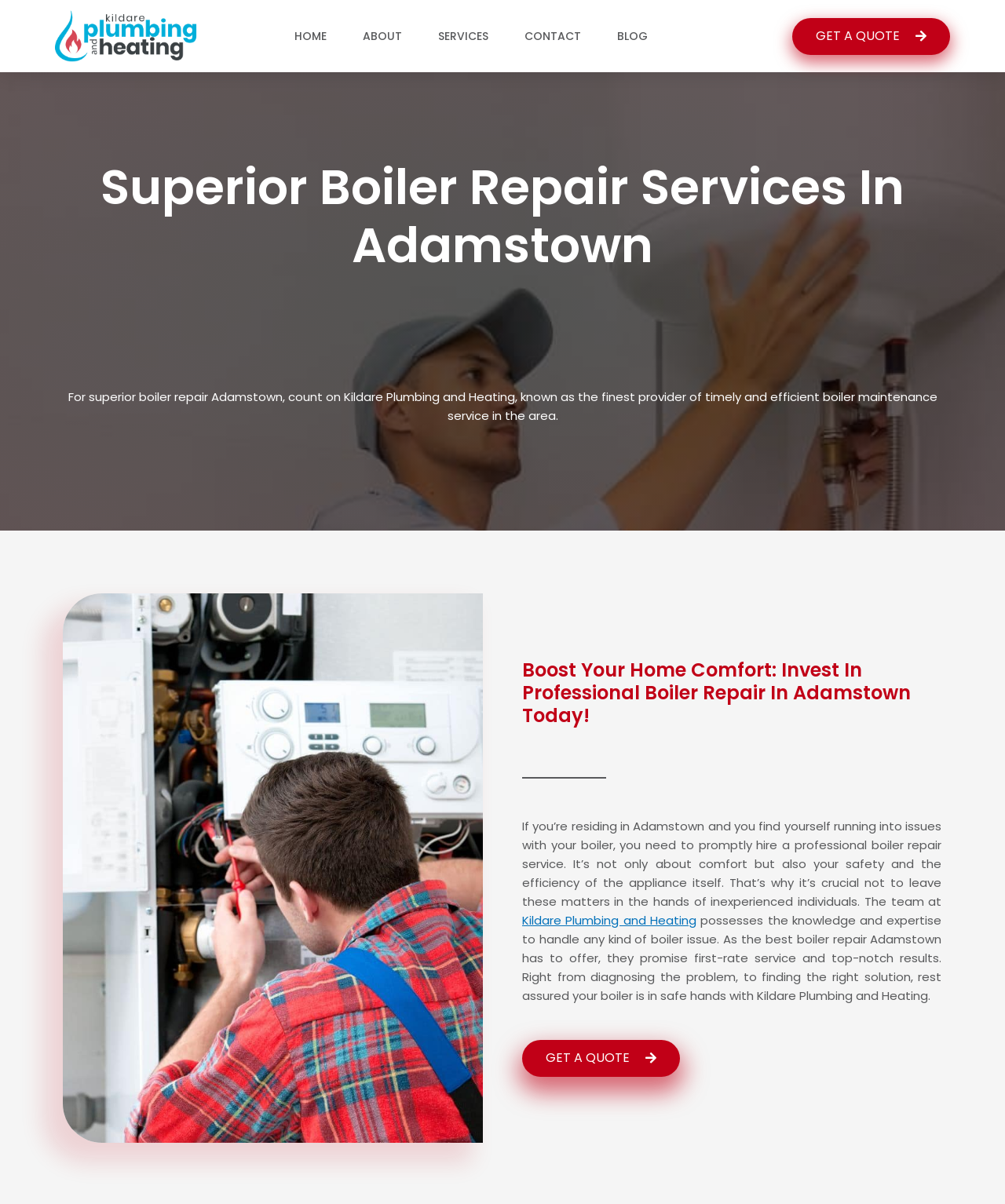Point out the bounding box coordinates of the section to click in order to follow this instruction: "Click on the 'HOME' link".

[0.277, 0.0, 0.341, 0.06]